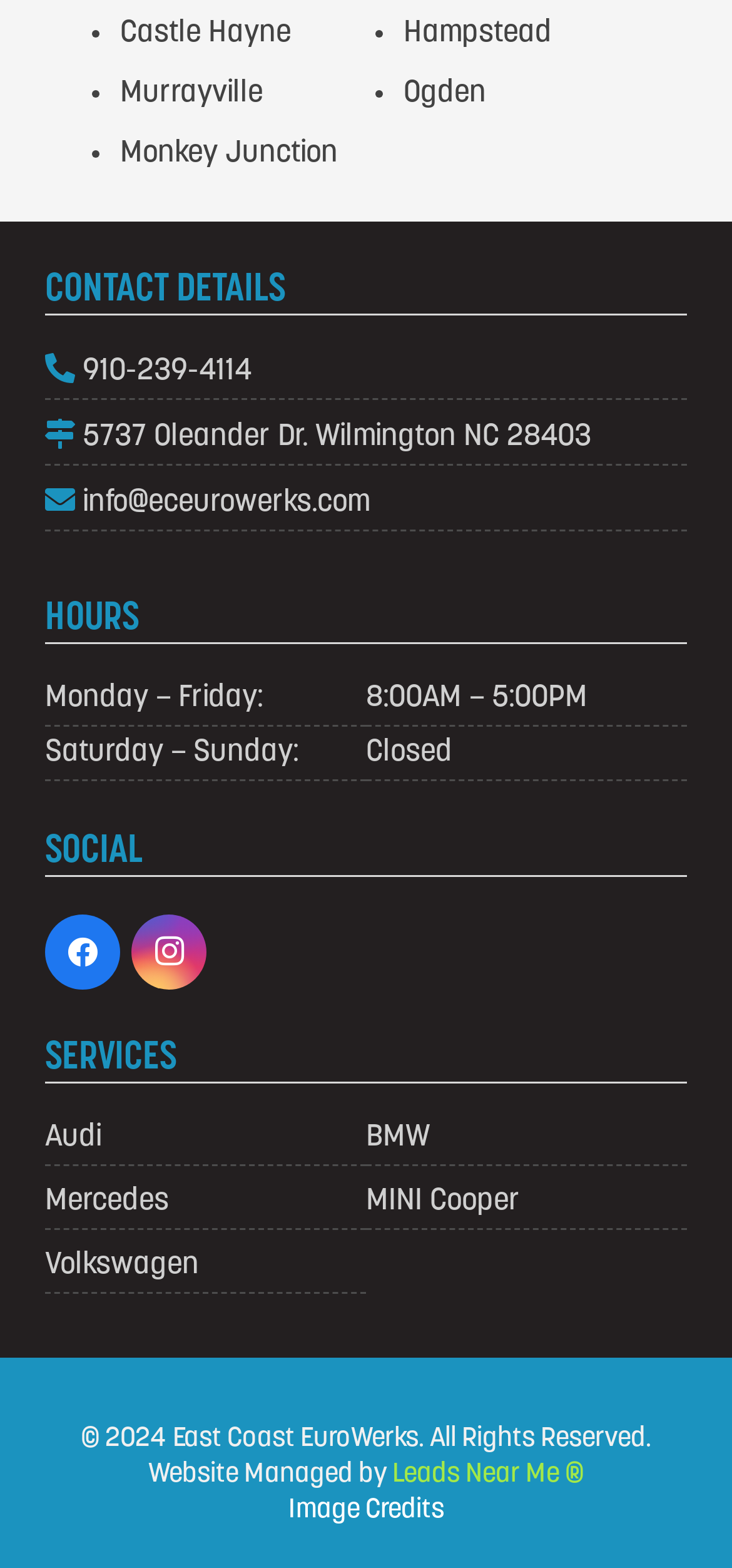Identify the bounding box coordinates of the clickable region necessary to fulfill the following instruction: "Visit the Facebook page". The bounding box coordinates should be four float numbers between 0 and 1, i.e., [left, top, right, bottom].

[0.062, 0.583, 0.164, 0.631]